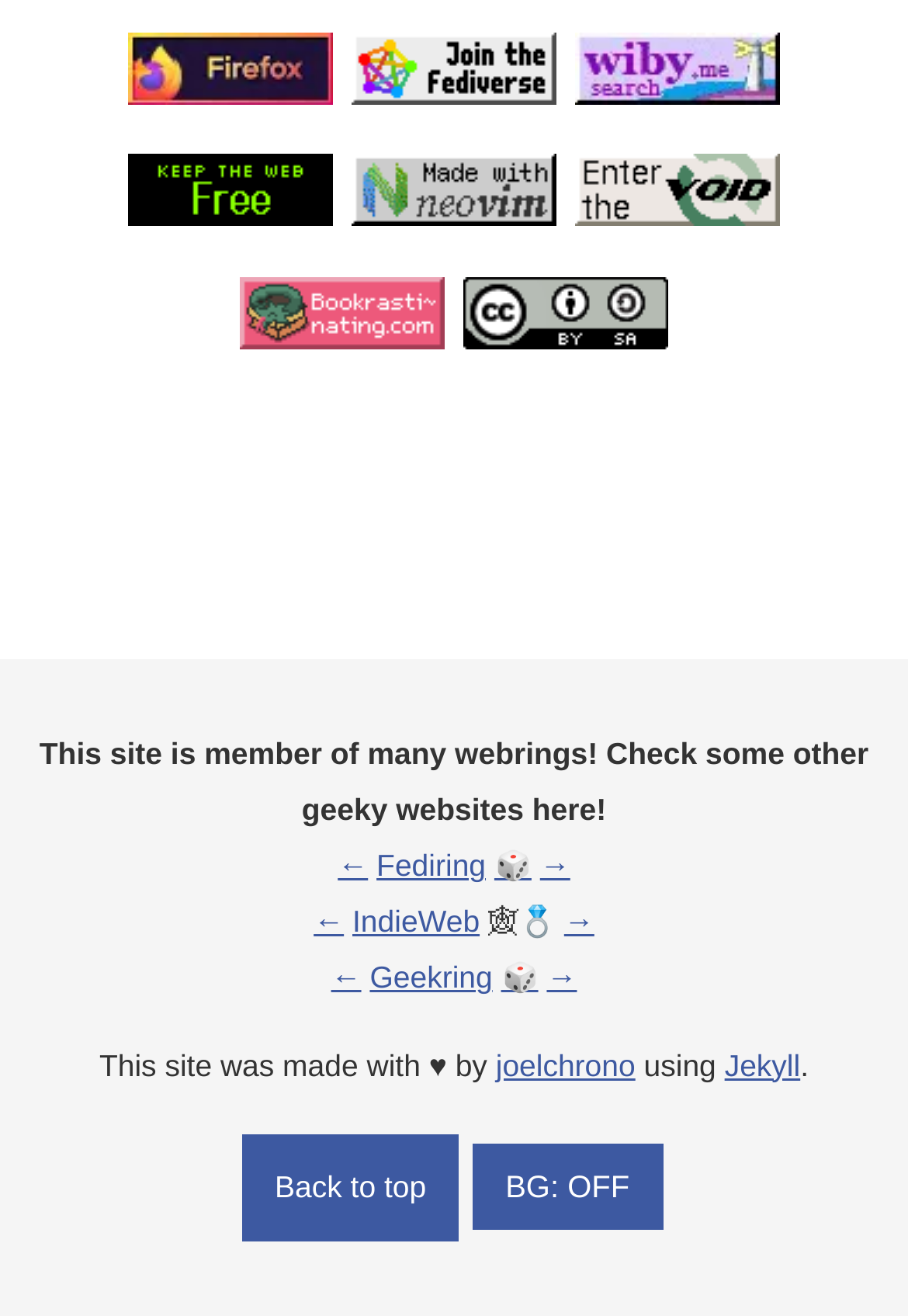Provide a one-word or short-phrase answer to the question:
What is the text of the first link on the webpage?

Anything but Chrome